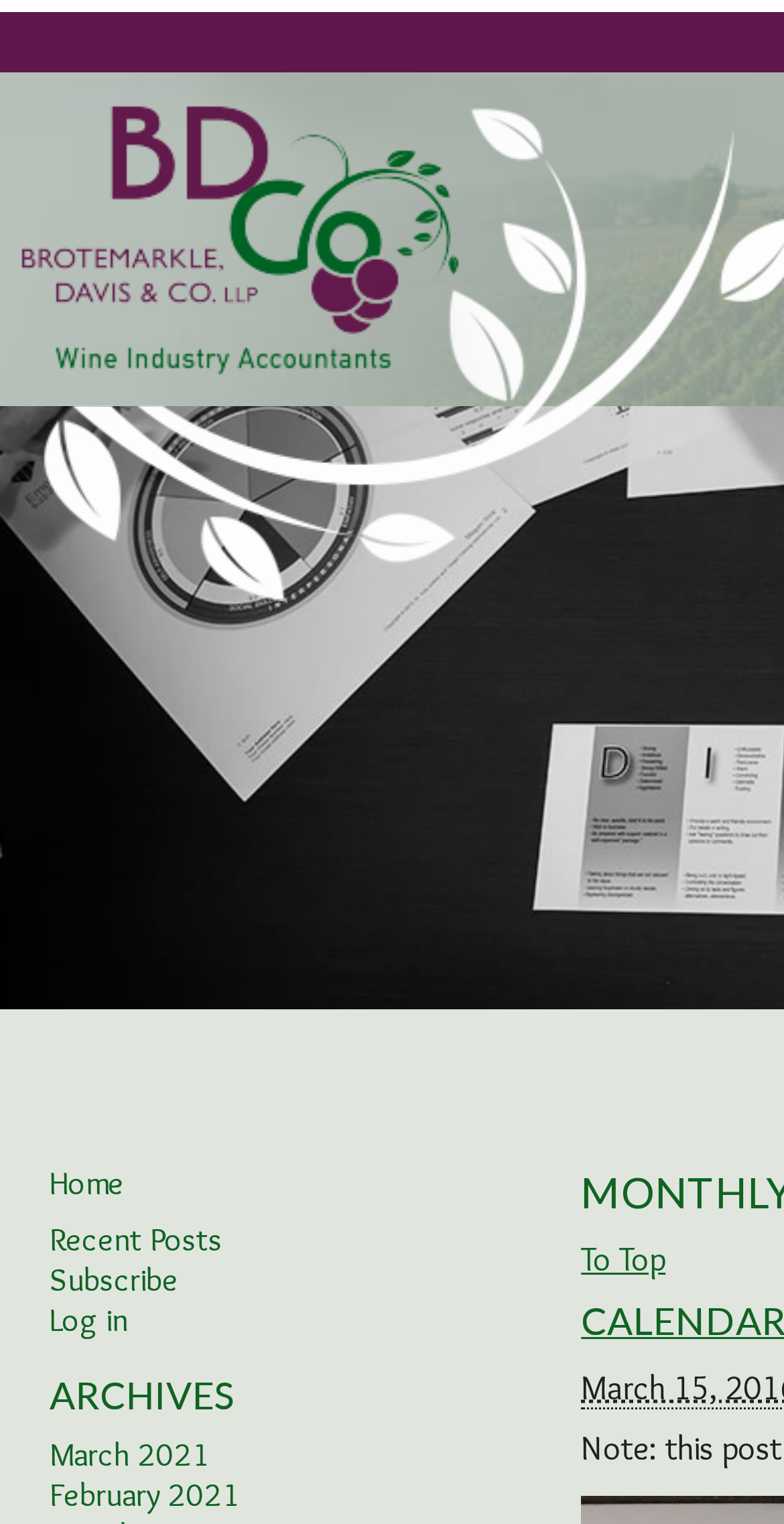Identify the bounding box coordinates of the section that should be clicked to achieve the task described: "go to home page".

[0.063, 0.764, 0.158, 0.79]